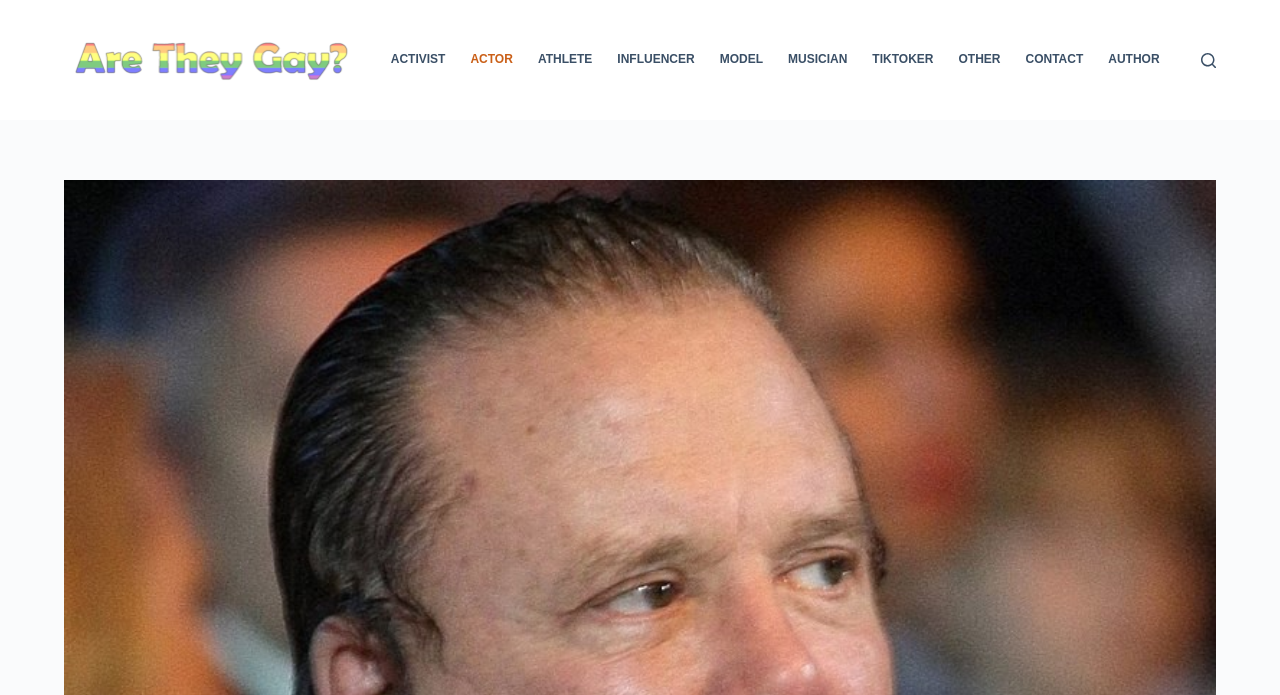Pinpoint the bounding box coordinates of the clickable element needed to complete the instruction: "go to arethey-gay homepage". The coordinates should be provided as four float numbers between 0 and 1: [left, top, right, bottom].

[0.05, 0.036, 0.28, 0.137]